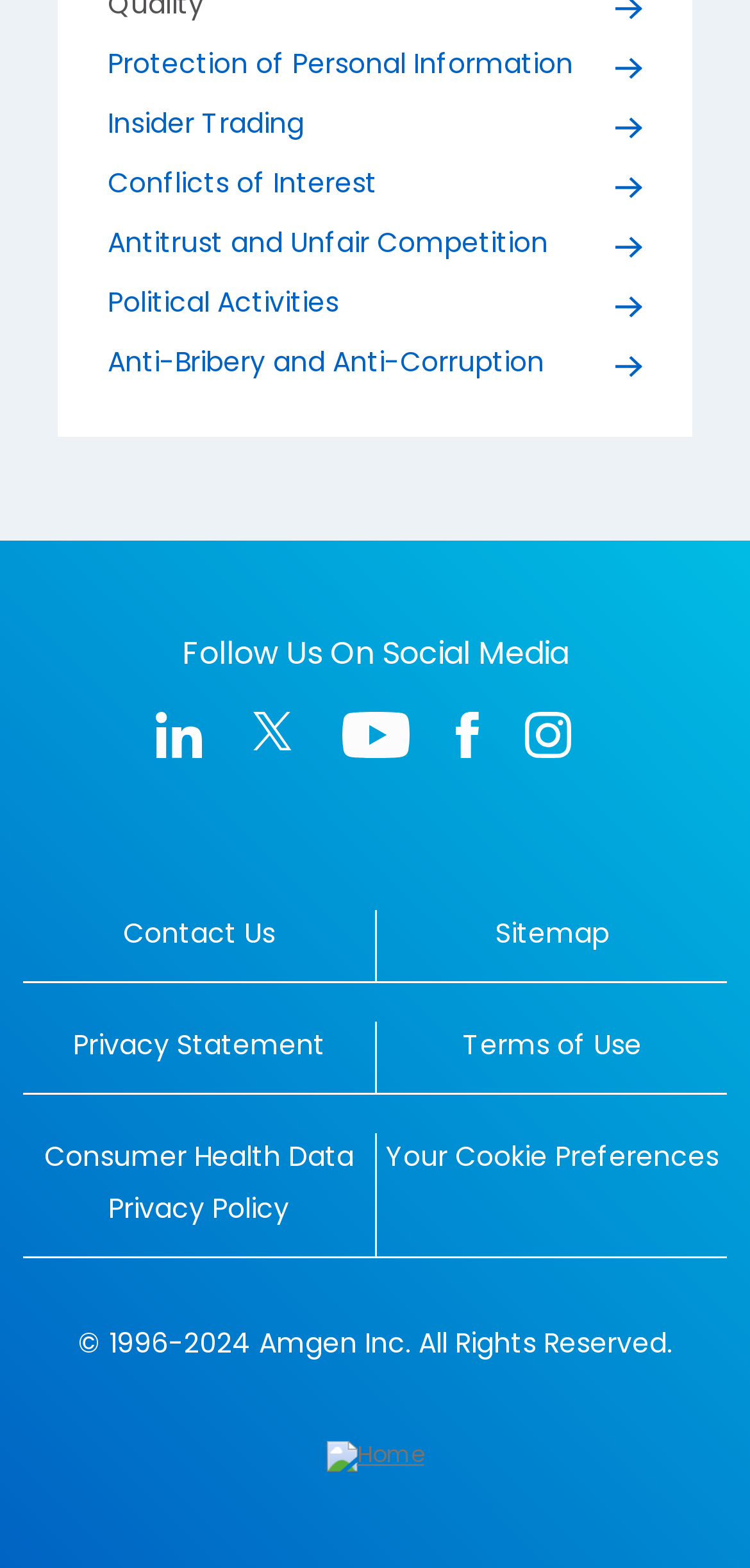What is the last link in the footer section?
Please provide a single word or phrase as the answer based on the screenshot.

Your Cookie Preferences